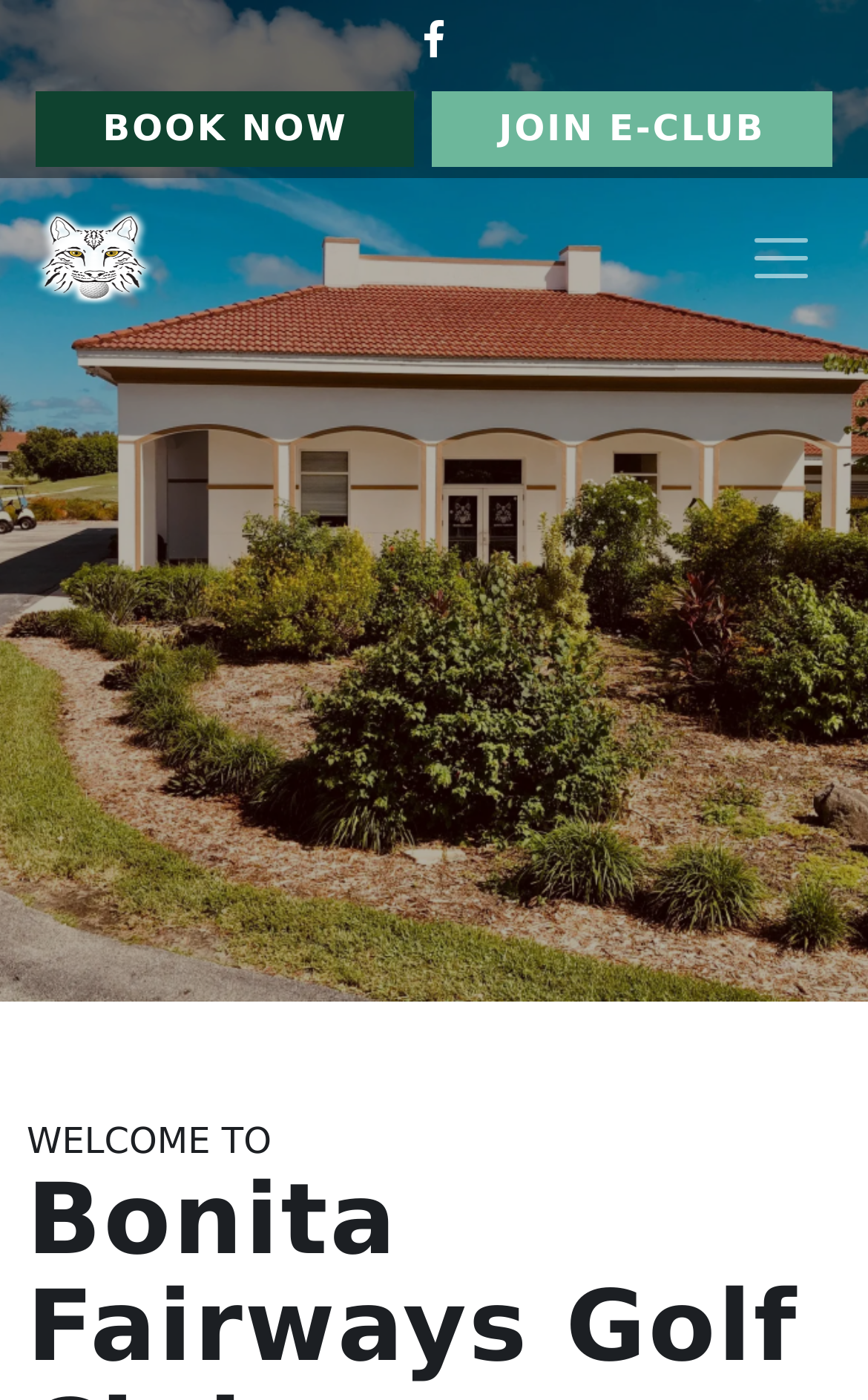Please provide a comprehensive response to the question based on the details in the image: What is the location of the golf club?

I found the answer by looking at the StaticText element with the text 'Bonita Springs, FL' at coordinates [0.028, 0.151, 0.492, 0.189]. This text is likely to be the location of the golf club.